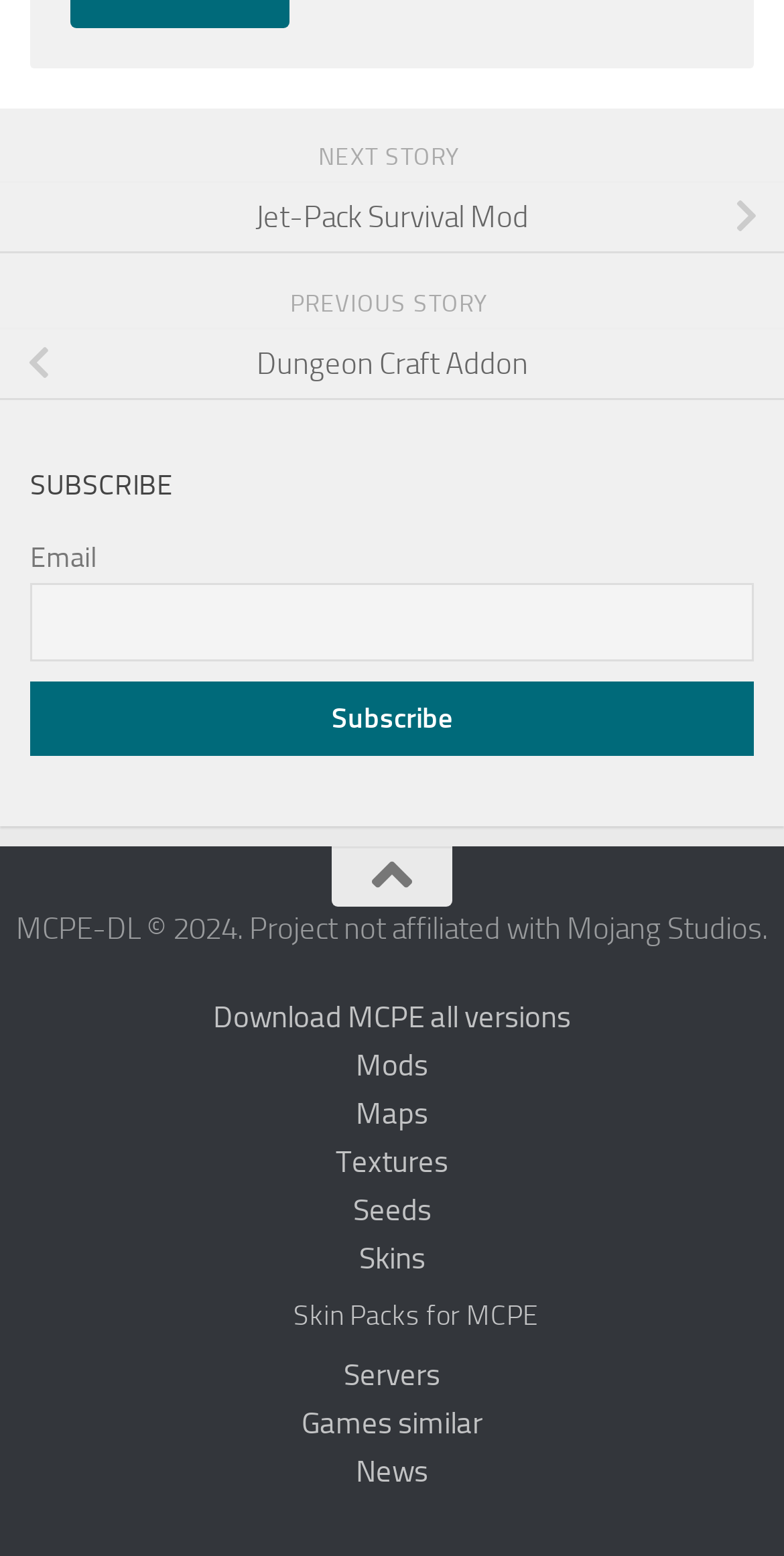How many types of content are available on this website?
Provide a comprehensive and detailed answer to the question.

The website has links to different types of content, including 'Mods', 'Maps', 'Textures', 'Seeds', 'Skins', 'Servers', and 'Games similar'. This indicates that there are at least 7 types of content available on this website.